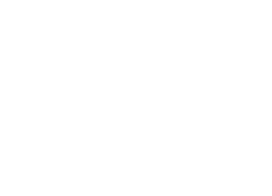What is the background of the logo?
Refer to the image and offer an in-depth and detailed answer to the question.

The logo is set against a neutral background, which enhances its visual impact and makes it a key element in representing the brand's commitment to excellence in consulting and research services.